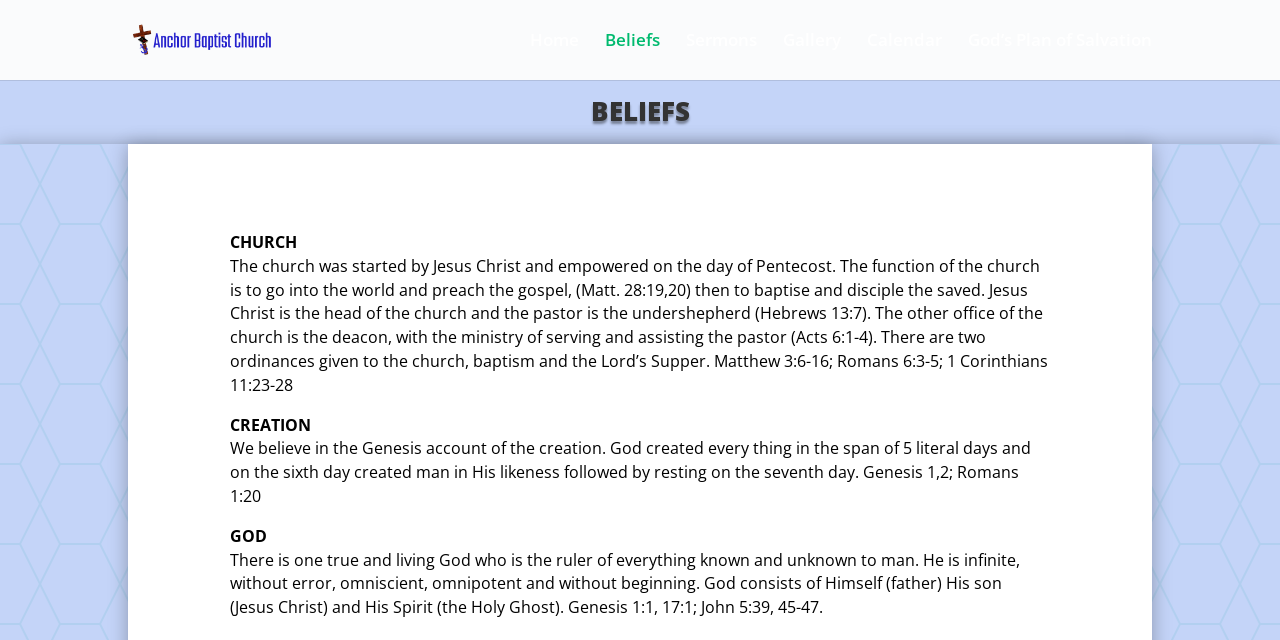What is the name of the church?
Based on the image, answer the question with as much detail as possible.

The name of the church can be found in the top-left corner of the webpage, where it is written as 'Anchor Baptist Church' in the logo and also as a link.